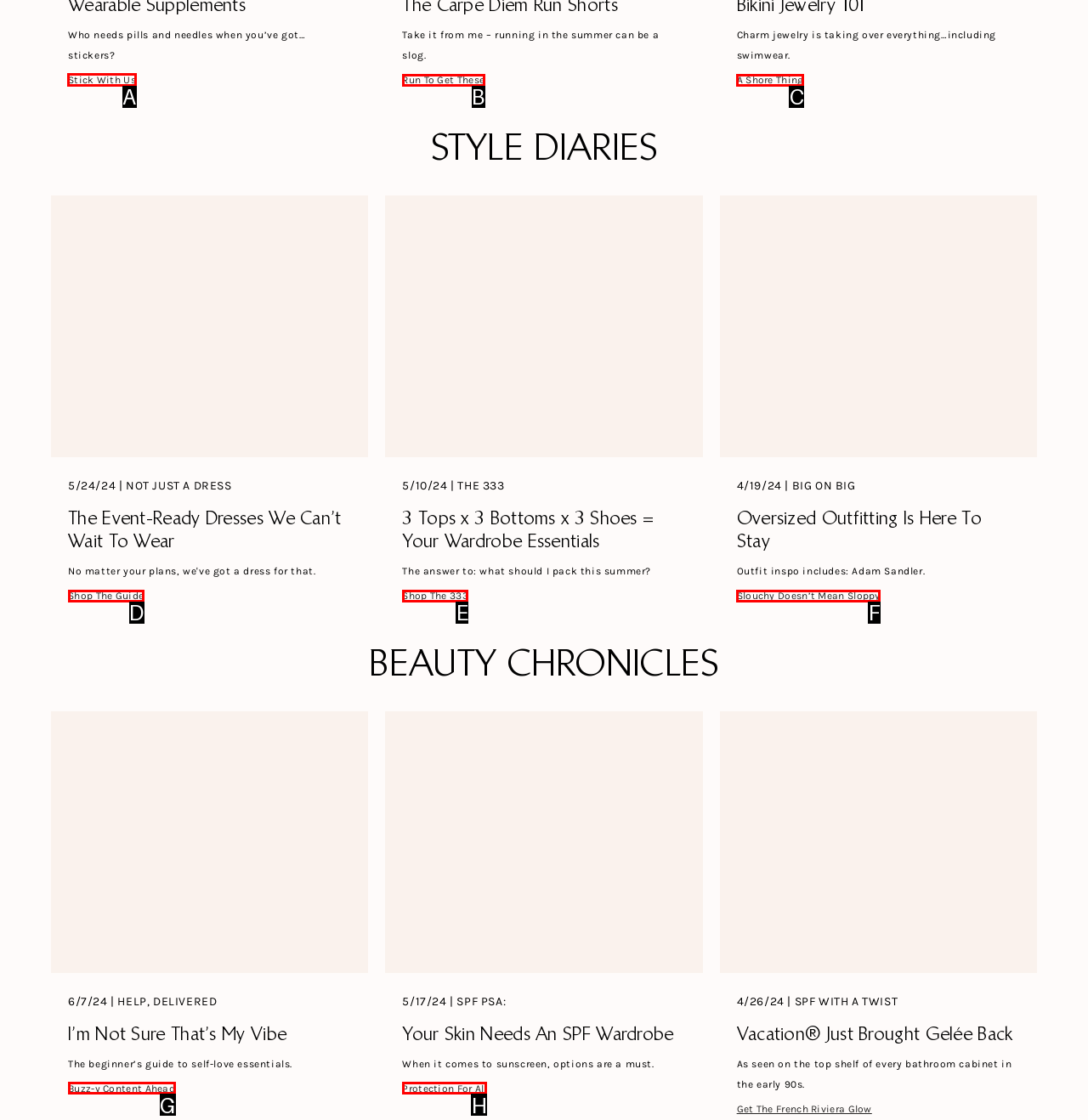Which UI element should be clicked to perform the following task: Search for products? Answer with the corresponding letter from the choices.

None